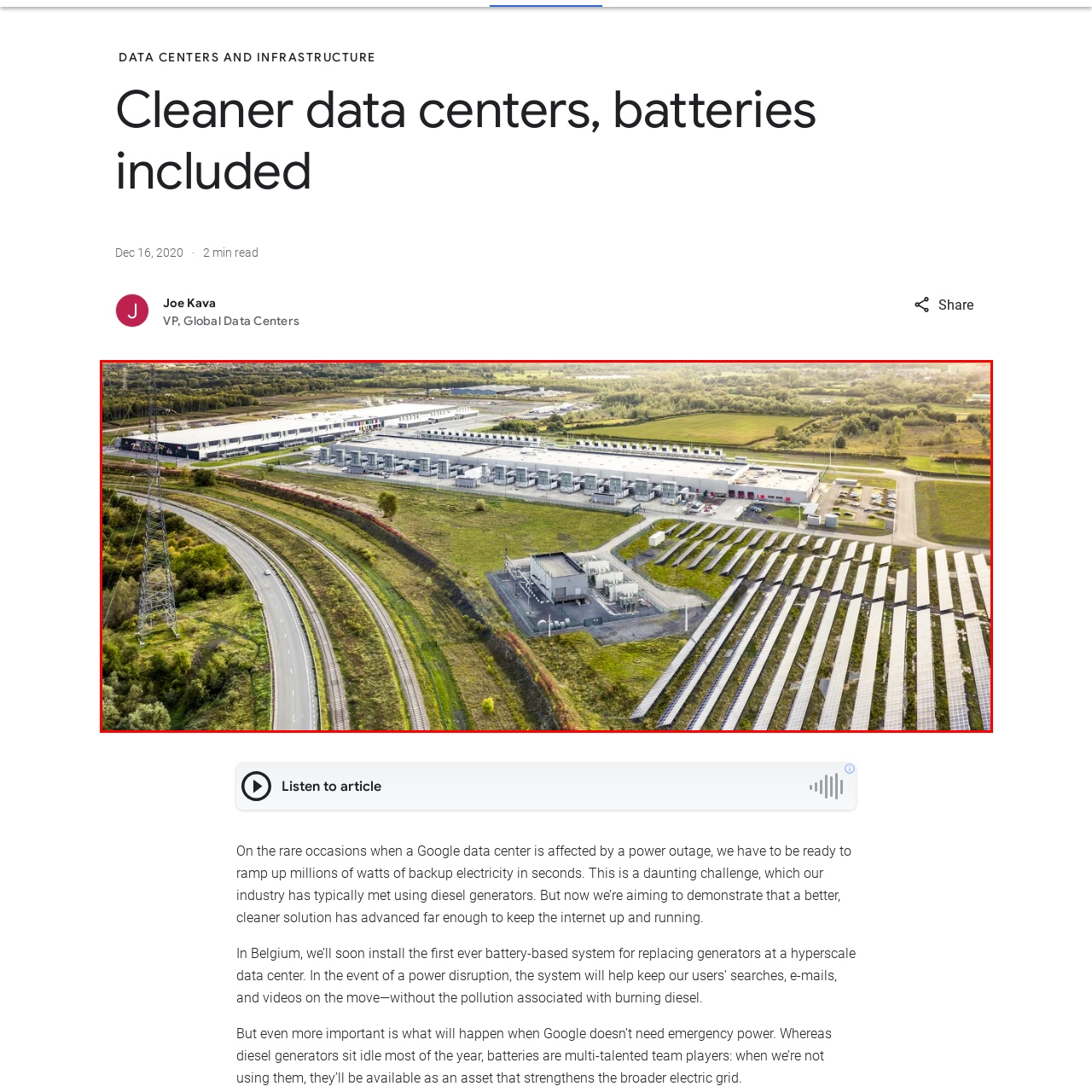What is adjacent to the main building?
Focus on the red-bounded area of the image and reply with one word or a short phrase.

Industrial equipment